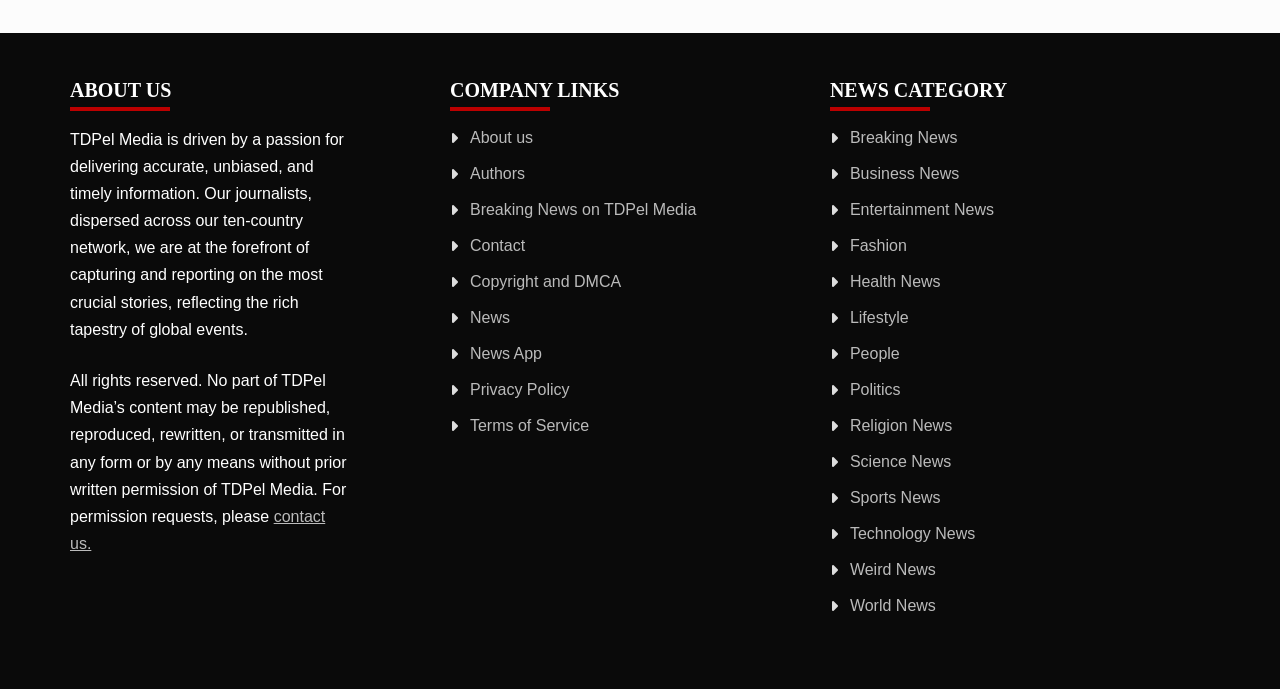Please specify the bounding box coordinates of the area that should be clicked to accomplish the following instruction: "Read Breaking News on TDPel Media". The coordinates should consist of four float numbers between 0 and 1, i.e., [left, top, right, bottom].

[0.367, 0.291, 0.544, 0.316]